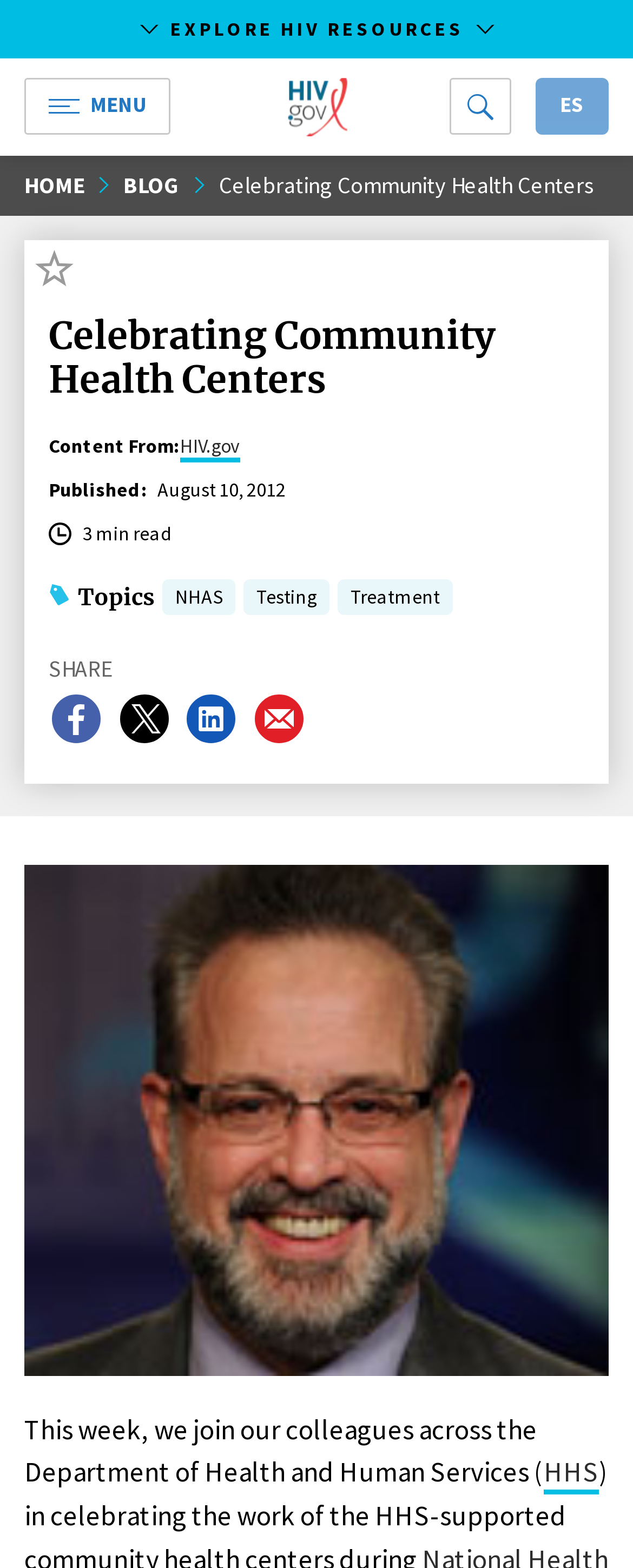Specify the bounding box coordinates of the area to click in order to follow the given instruction: "Click the 'Bookmark this article' button."

[0.038, 0.153, 0.131, 0.19]